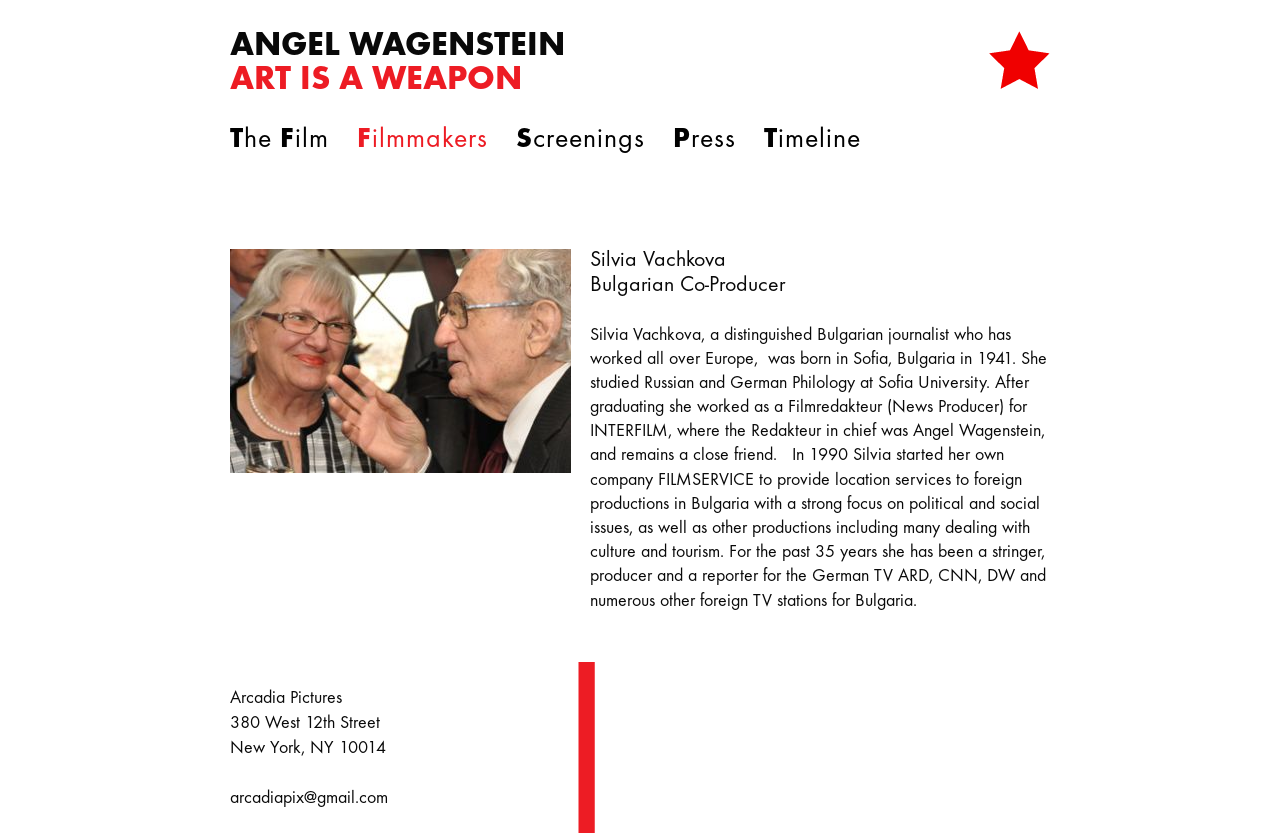How many links are there in the top section?
Based on the screenshot, respond with a single word or phrase.

5